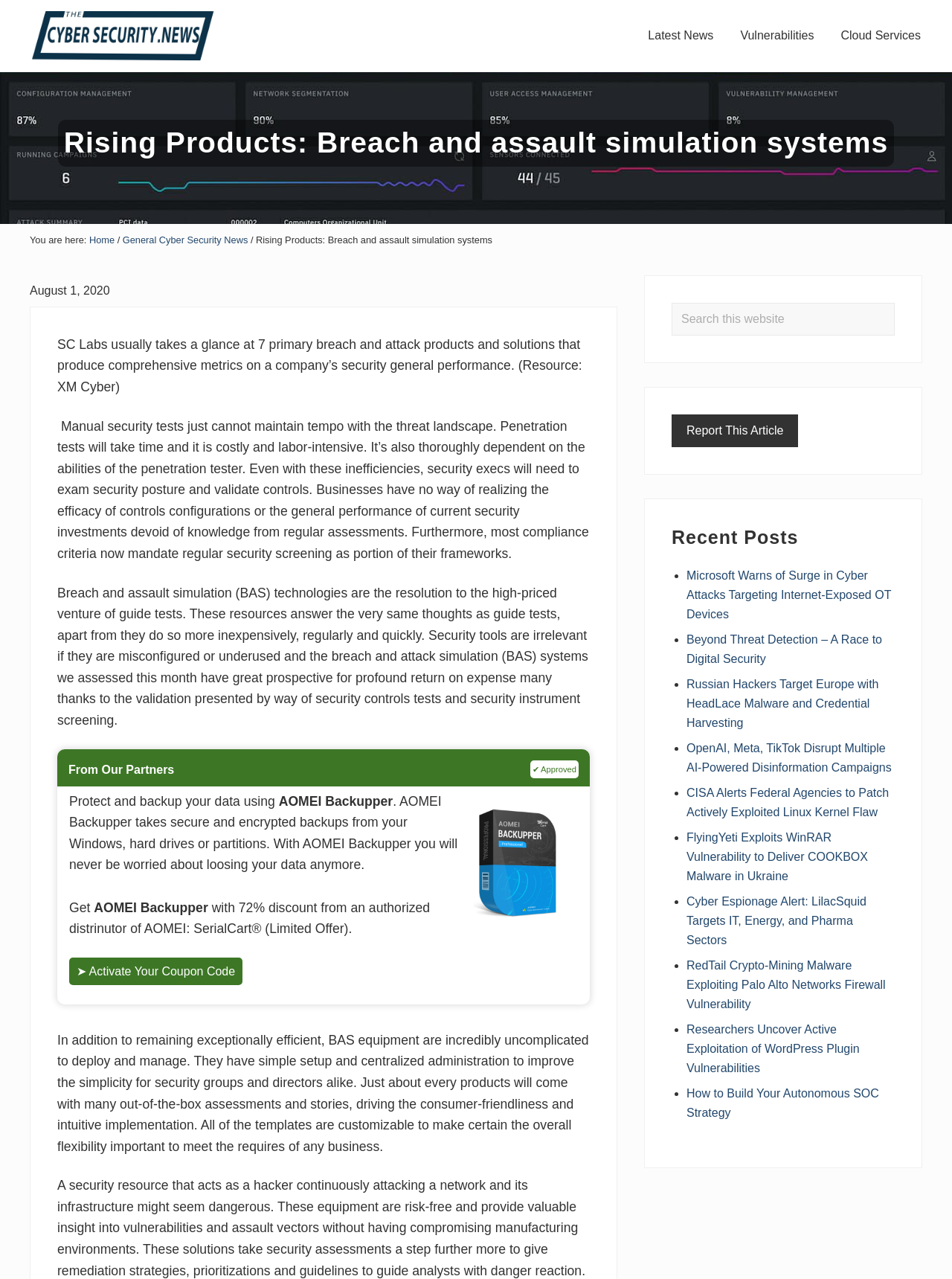Use one word or a short phrase to answer the question provided: 
What is the benefit of using breach and assault simulation systems?

Cost-effective and efficient